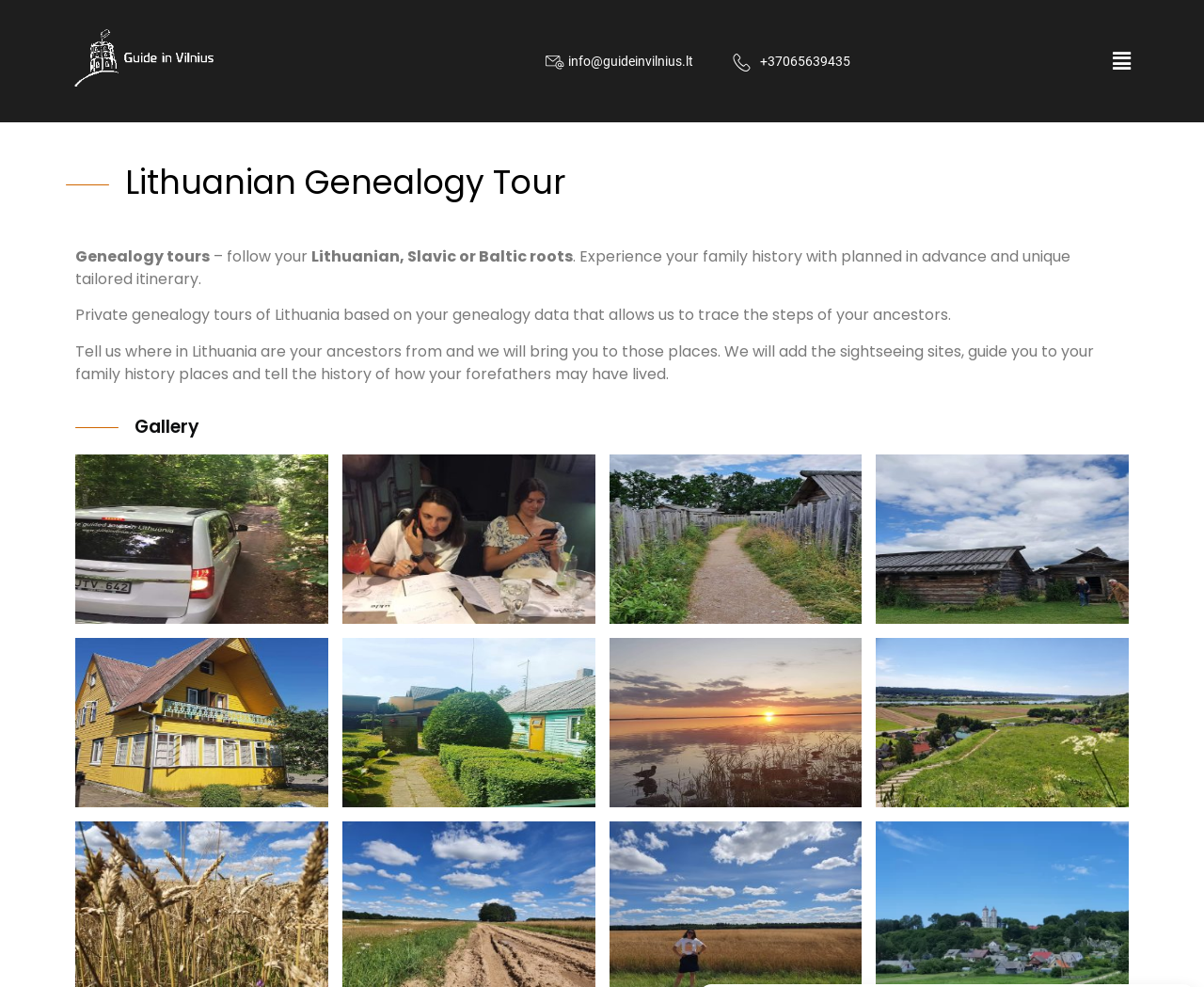Offer an in-depth caption of the entire webpage.

This webpage is about Lithuanian Genealogy Tours, offering private guided tours to explore one's Lithuanian roots. At the top left corner, there is a logo of "GuideinVilnius" with a link to the website. Next to it, there are three social media icons with links to the guide's profiles. 

Below the logo, there is a heading "Lithuanian Genealogy Tour" followed by a brief description of the tour, which includes exploring one's Lithuanian, Slavic, or Baltic roots with a tailored itinerary. The description also mentions that the tour is based on the customer's genealogy data, allowing the guide to trace the steps of their ancestors.

Further down, there is a section titled "Gallery" with eight images of different tour locations, including Baltic private tours, ancestry private tours, and Lithuanian seaside private tours. Each image has a link to a specific tour page.

Throughout the webpage, the text is well-organized and easy to read, with clear headings and concise descriptions. The overall layout is clean, making it easy to navigate and find the desired information.